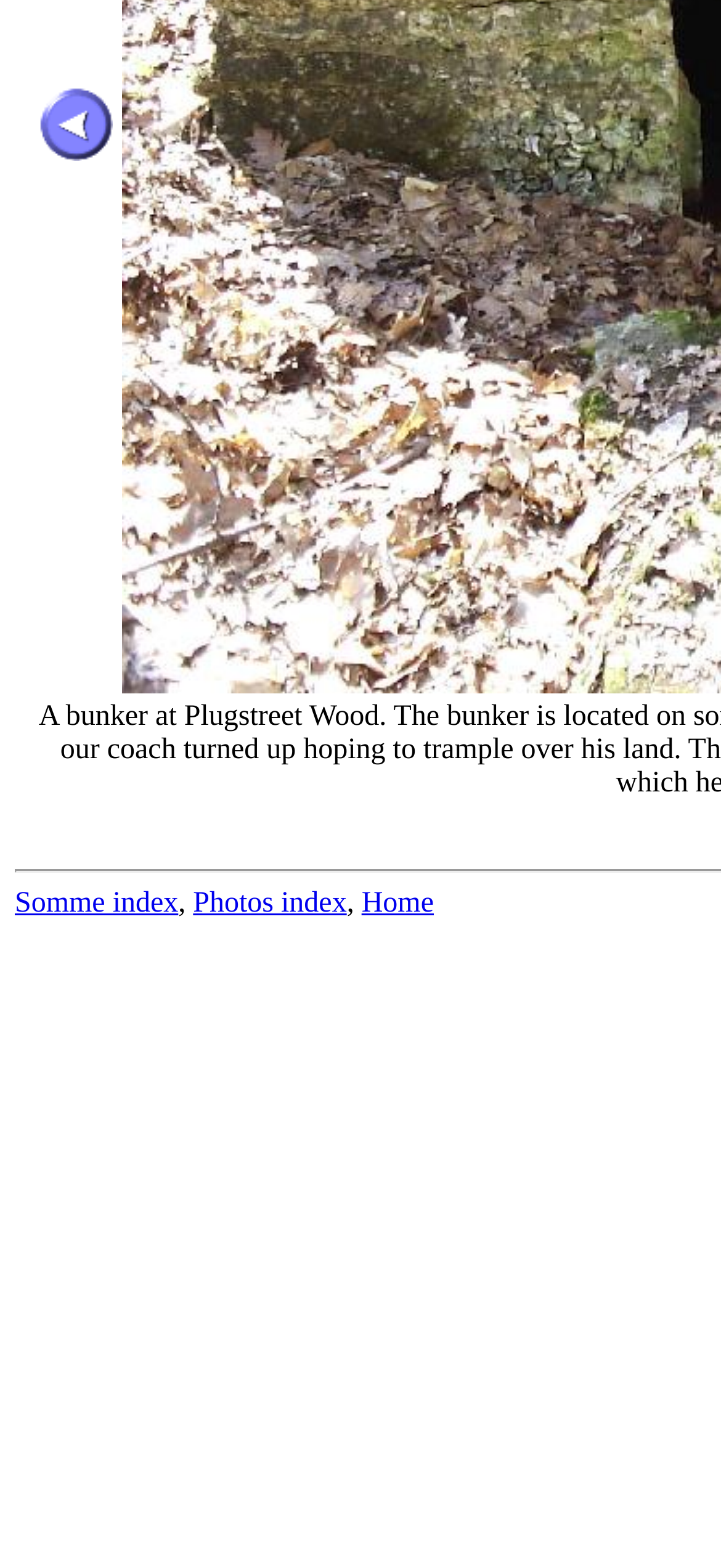Please find the bounding box coordinates (top-left x, top-left y, bottom-right x, bottom-right y) in the screenshot for the UI element described as follows: Home

[0.501, 0.907, 0.602, 0.927]